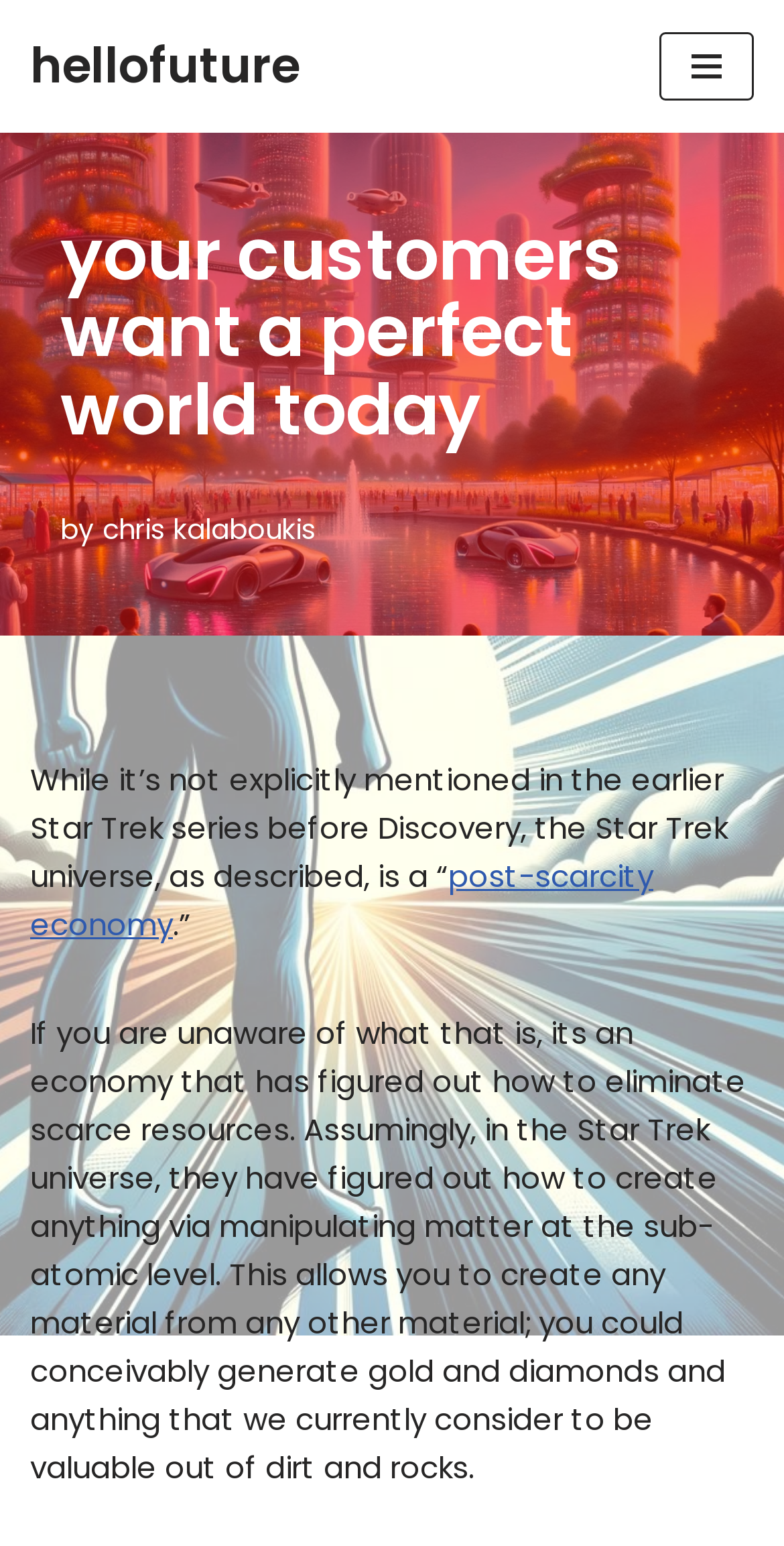What is the relationship between matter and resources in the Star Trek universe?
Carefully examine the image and provide a detailed answer to the question.

The relationship between matter and resources in the Star Trek universe can be understood by reading the text, which explains that in this universe, matter can be manipulated at the sub-atomic level to create any material, eliminating scarce resources.